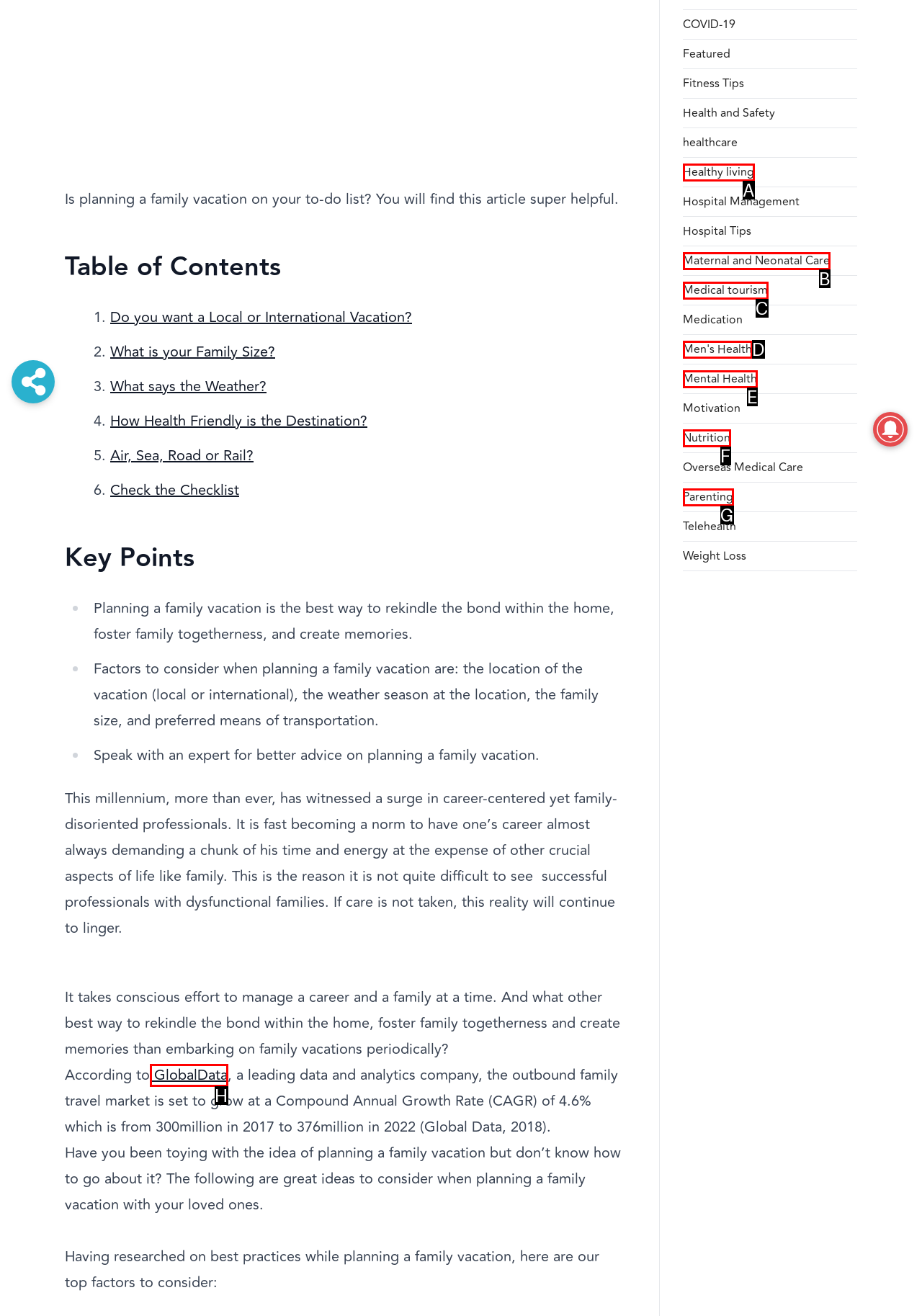Based on the description: Lauren J. Young
Select the letter of the corresponding UI element from the choices provided.

None